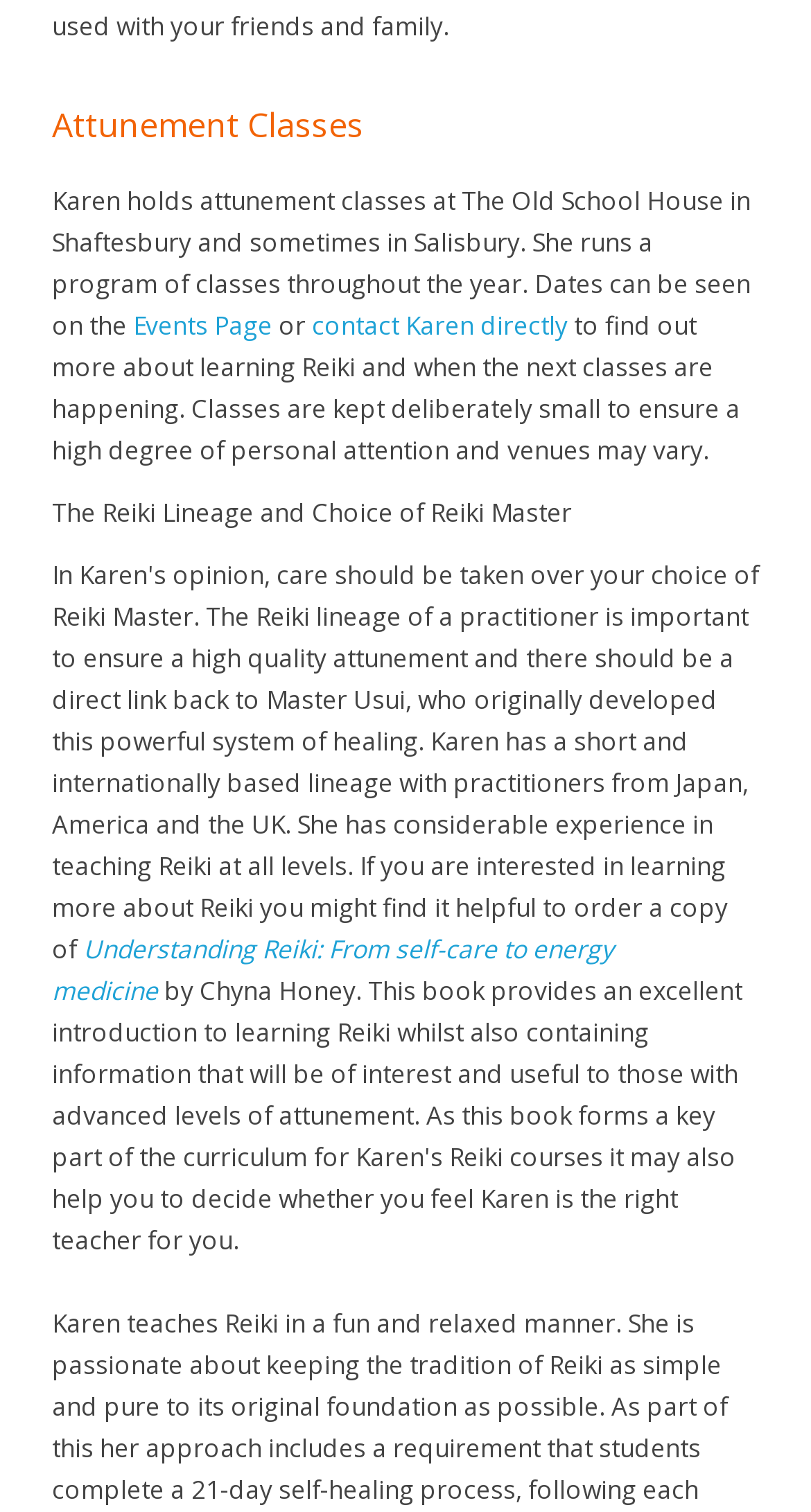Locate the bounding box coordinates of the UI element described by: "contact Karen directly". Provide the coordinates as four float numbers between 0 and 1, formatted as [left, top, right, bottom].

[0.385, 0.204, 0.7, 0.227]